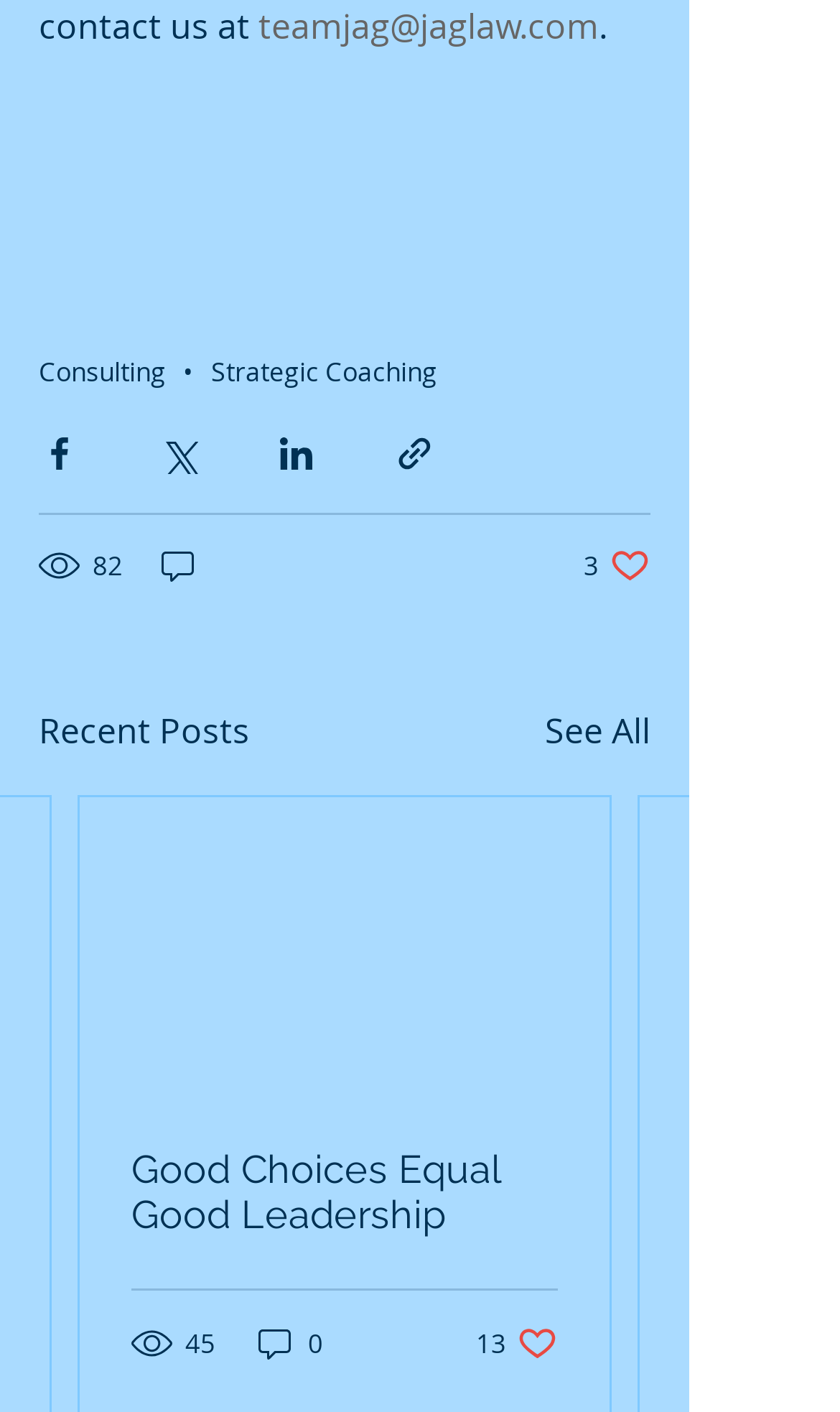Identify the bounding box coordinates necessary to click and complete the given instruction: "Click the '13 likes' button".

[0.567, 0.937, 0.664, 0.966]